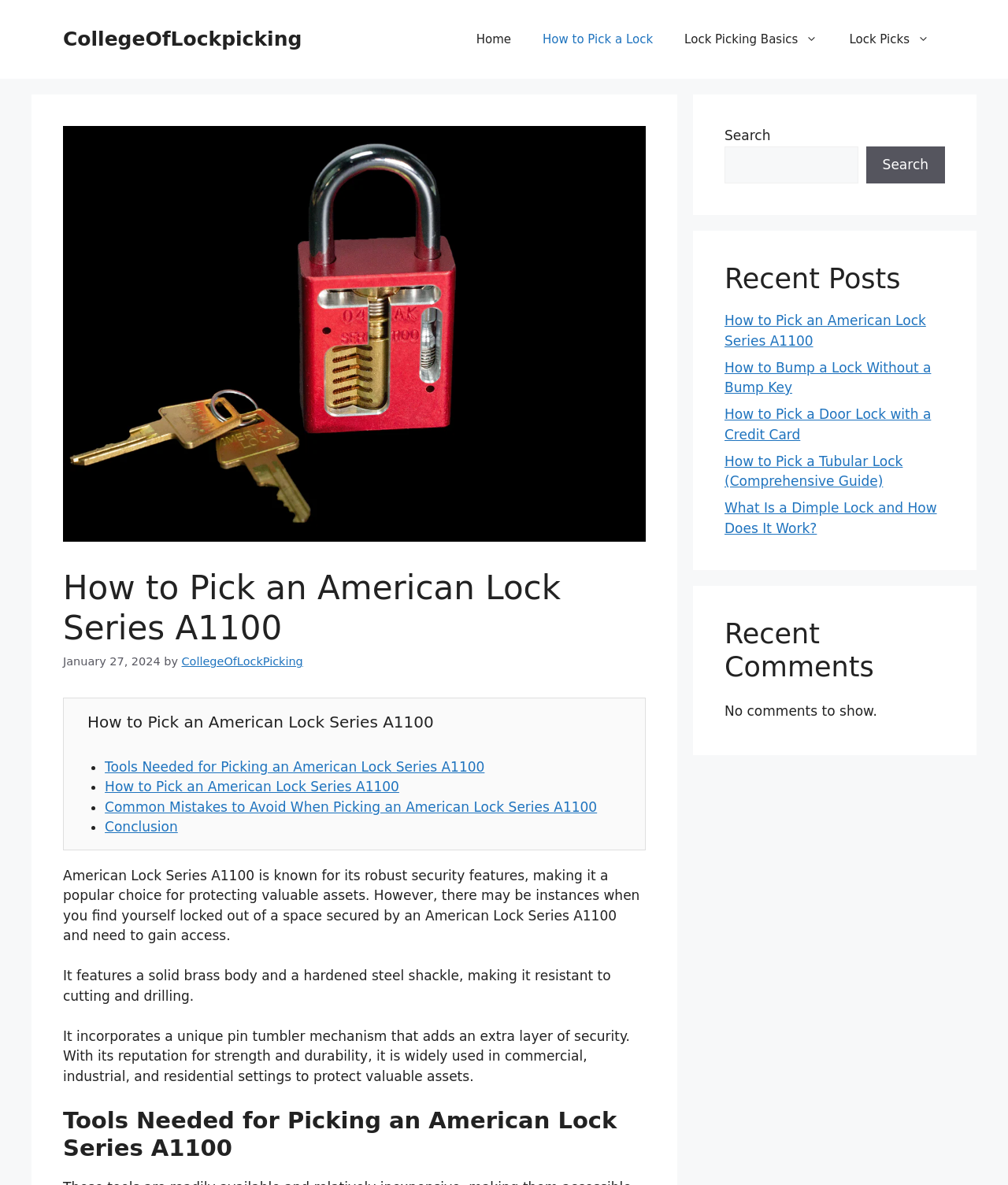What is the principal heading displayed on the webpage?

How to Pick an American Lock Series A1100